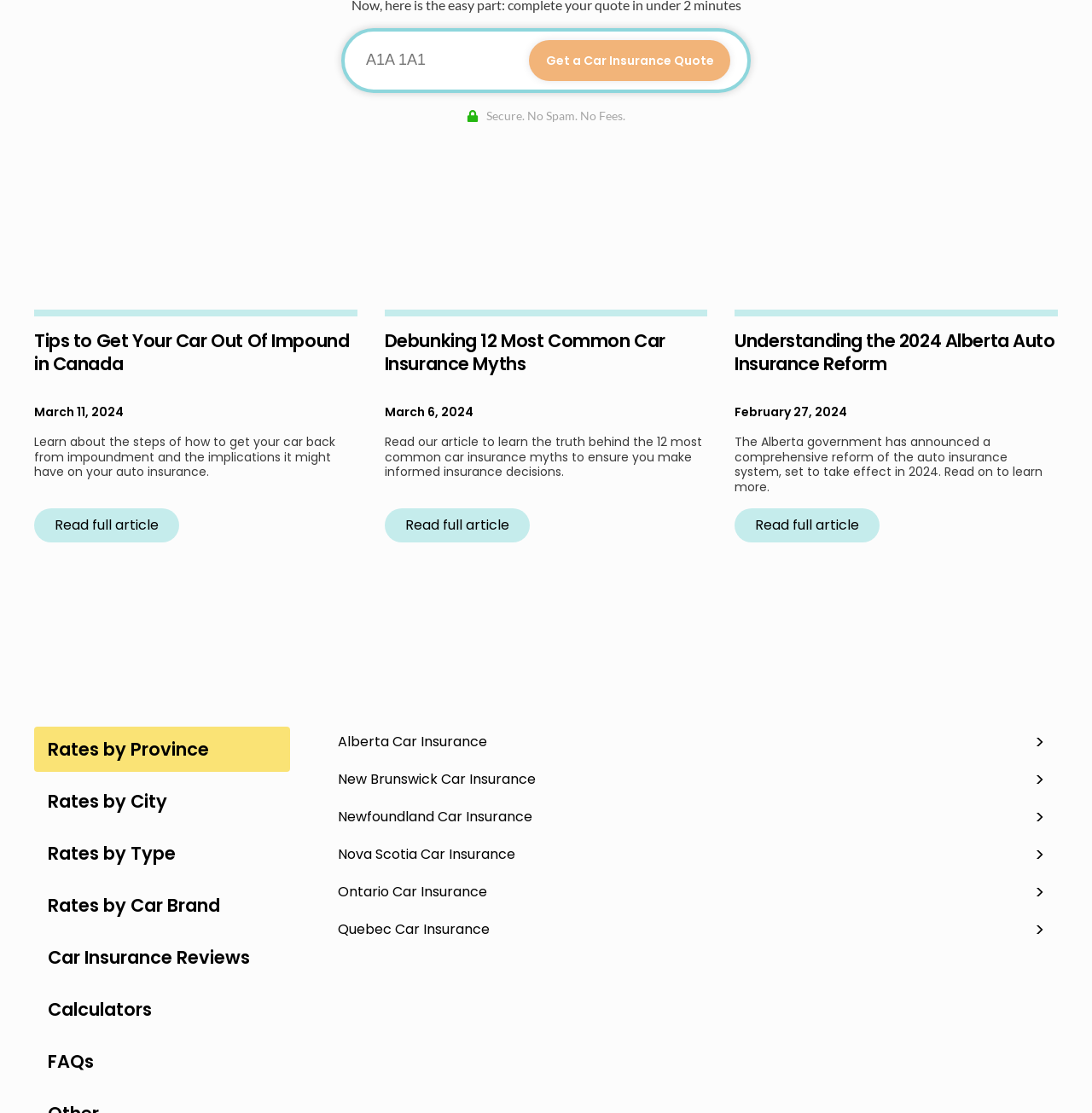Please locate the UI element described by "Get a Car Insurance Quote" and provide its bounding box coordinates.

[0.484, 0.036, 0.669, 0.073]